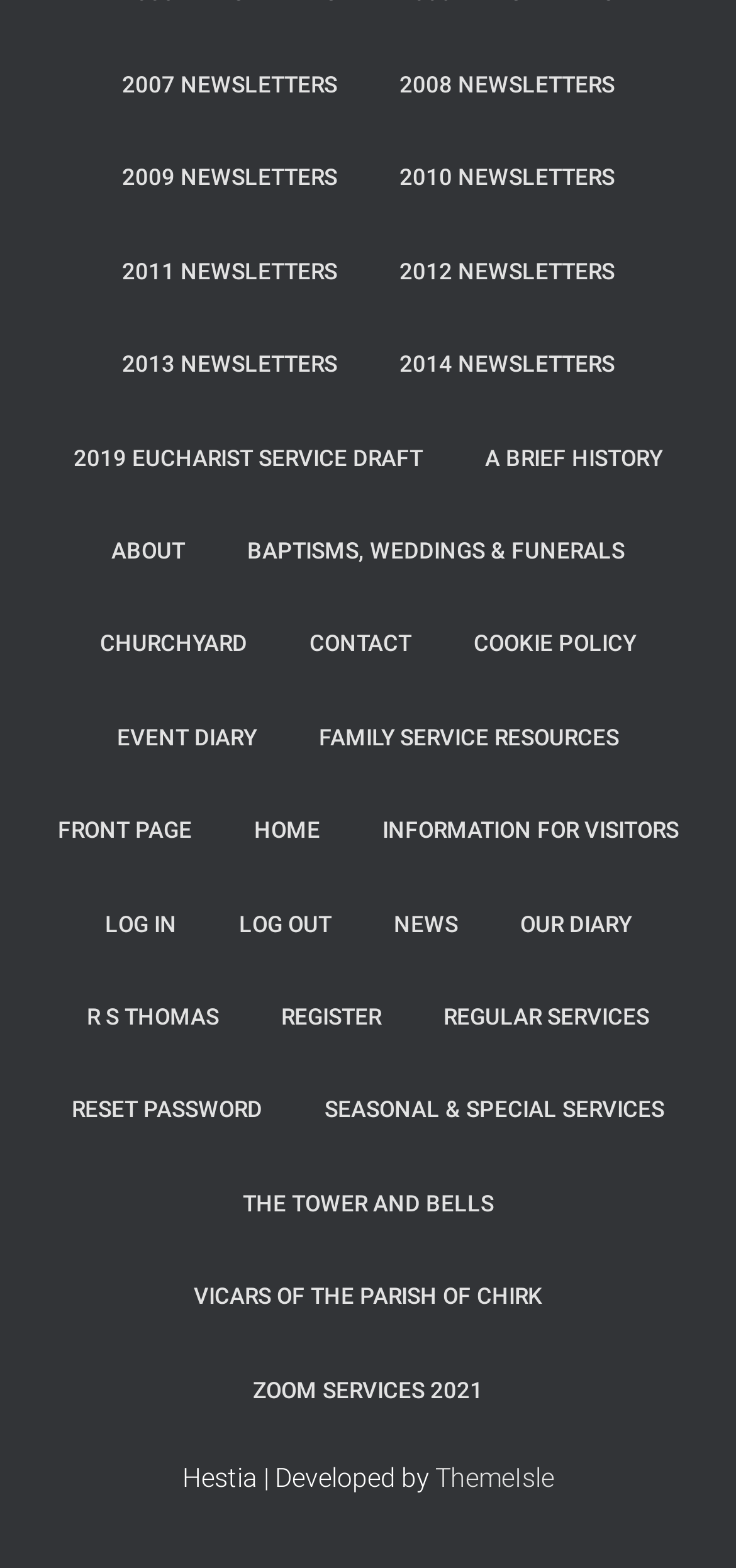Pinpoint the bounding box coordinates of the clickable element to carry out the following instruction: "access the event diary."

[0.121, 0.441, 0.387, 0.501]